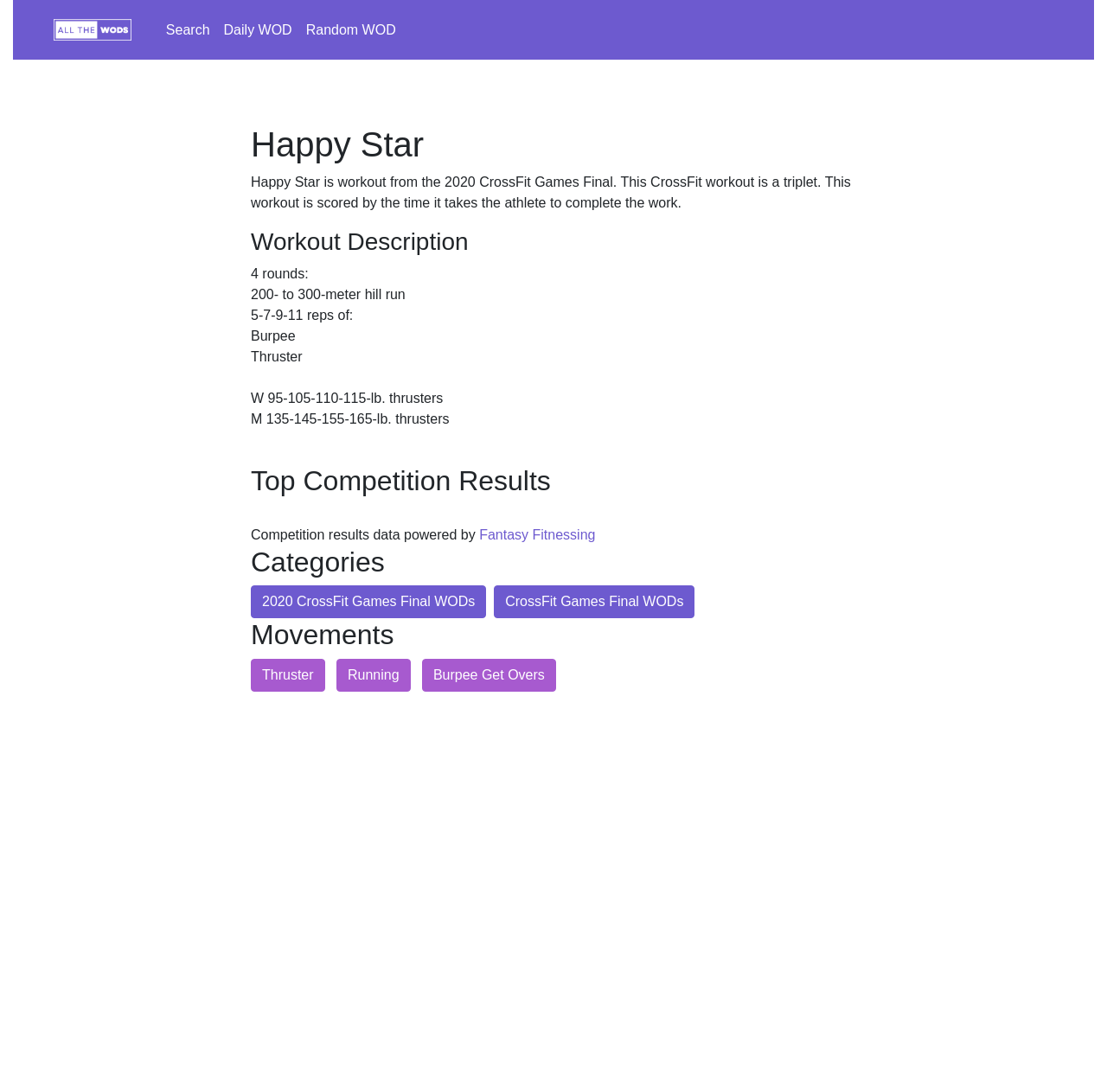Please determine the bounding box coordinates for the UI element described as: "Search".

[0.144, 0.007, 0.196, 0.048]